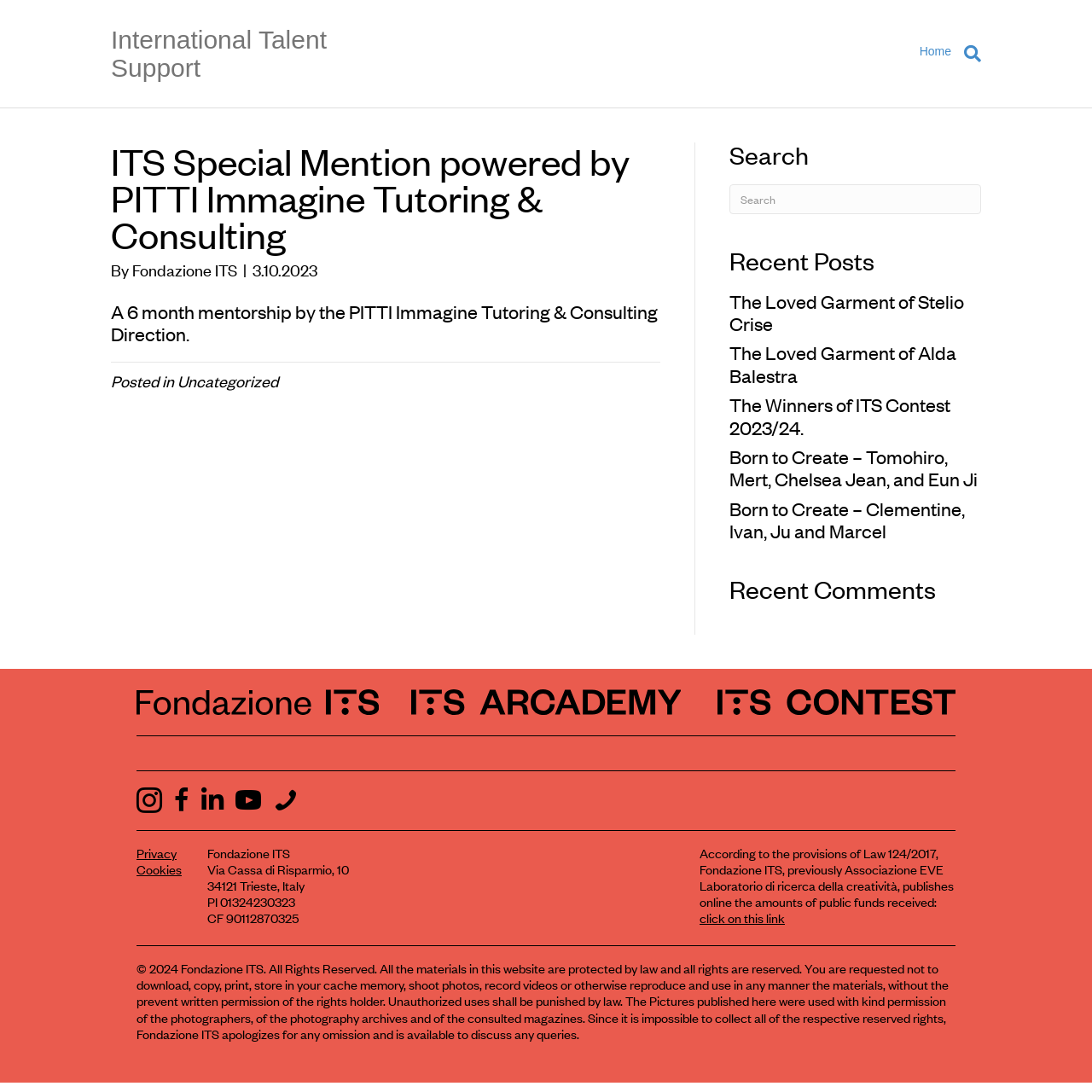Give a detailed overview of the webpage's appearance and contents.

This webpage appears to be a blog or news article page from the International Talent Support (ITS) organization, powered by PITTI Immagine Tutoring & Consulting. 

At the top of the page, there is a header section with a navigation menu on the right side, containing links to "Home" and "Search". Below the header, there is a main content area divided into three sections. 

The left section contains the main article, which is a 6-month mentorship program by PITTI Immagine Tutoring & Consulting Direction. The article title is "ITS Special Mention powered by PITTI Immagine Tutoring & Consulting" and is followed by a brief description of the program. 

On the right side, there are two complementary sections. The top section contains a search bar and a heading "Search". The section below it displays a list of recent posts, including links to articles such as "The Loved Garment of Stelio Crise" and "Born to Create – Tomohiro, Mert, Chelsea Jean, and Eun Ji". 

Further down the page, there is a footer section with links to the Fondazione ITS Homepage, ITS Arcademy Homepage, and ITS Contest Homepage, each accompanied by an image. Additionally, there are links to "Privacy" and "Cookies" policies, as well as contact information for Fondazione ITS, including address, tax identification numbers, and a statement about public funds received. 

At the very bottom of the page, there is a copyright notice and a disclaimer about the use of materials on the website.